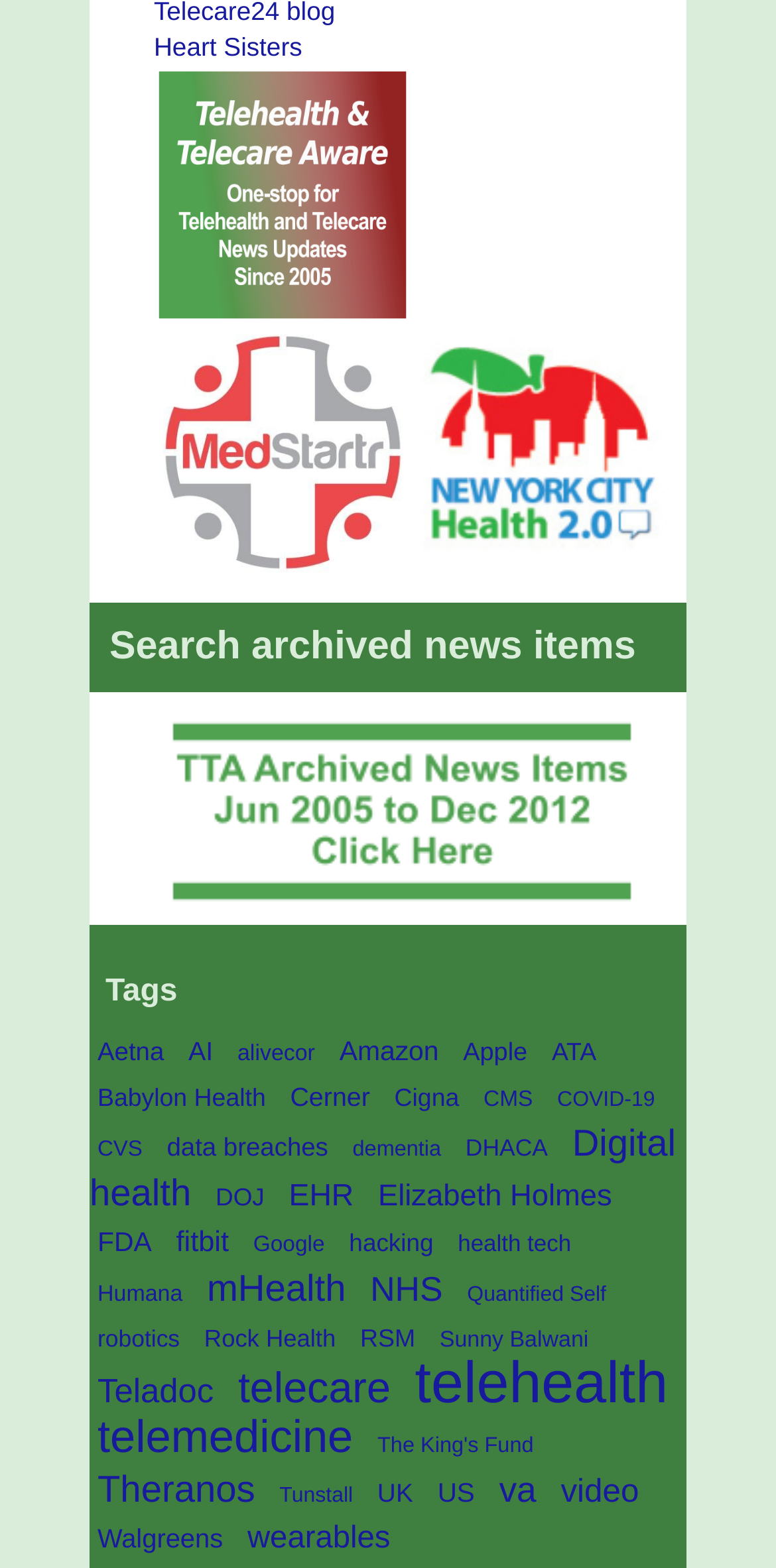Please find the bounding box coordinates of the element that you should click to achieve the following instruction: "Visit Heart Sisters". The coordinates should be presented as four float numbers between 0 and 1: [left, top, right, bottom].

[0.198, 0.018, 0.389, 0.037]